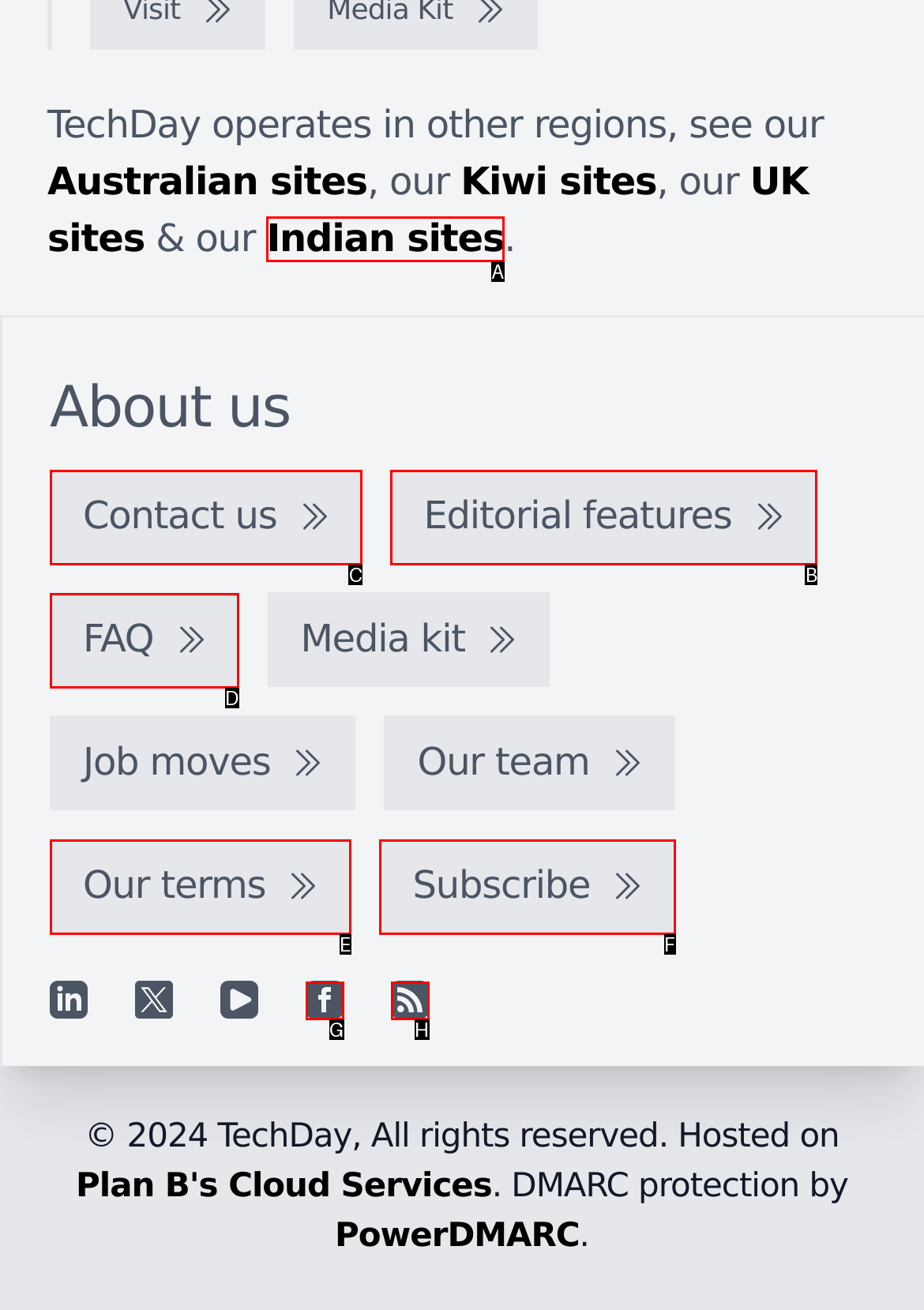To achieve the task: View 'Buy Cbd Oil On Line Indiana', indicate the letter of the correct choice from the provided options.

None